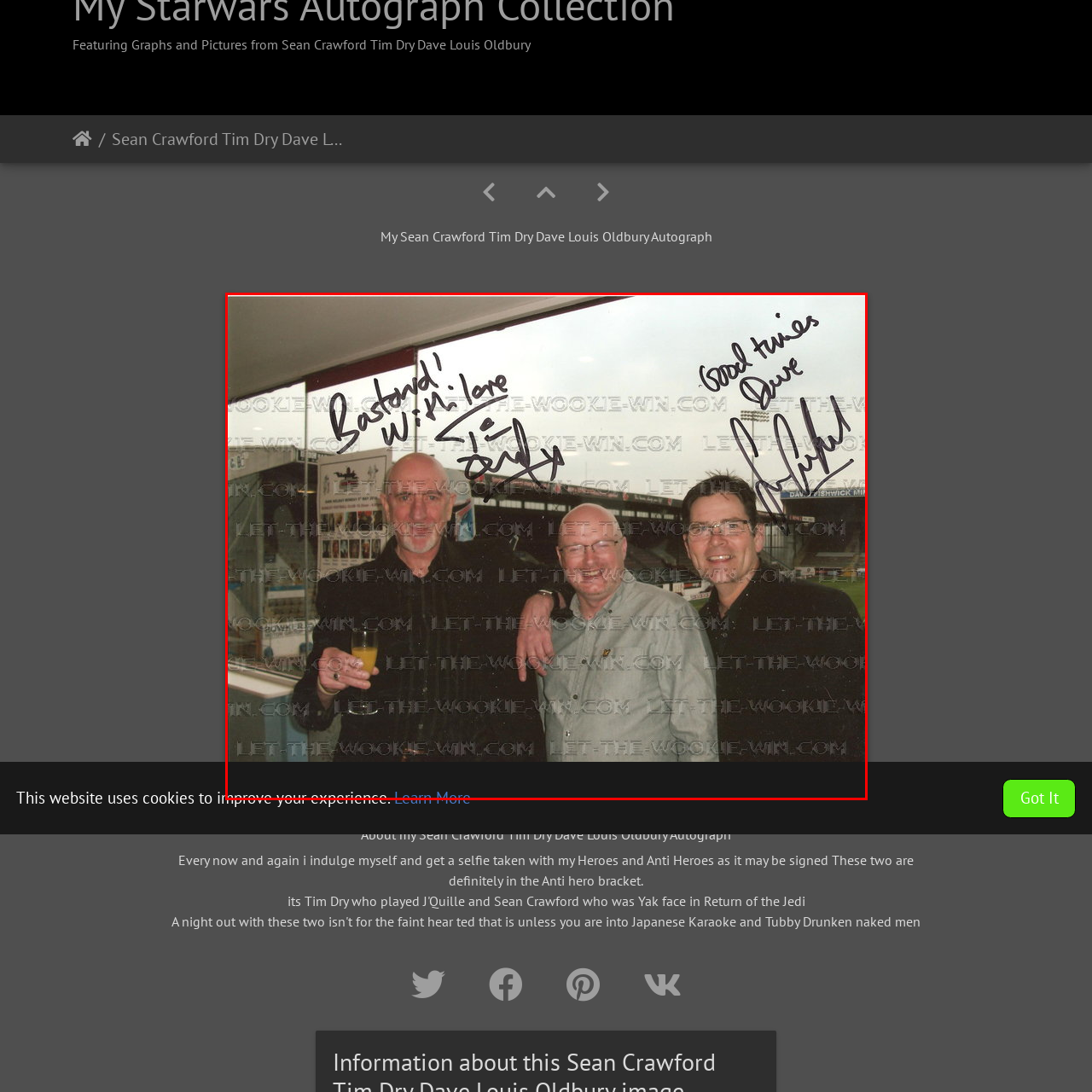Elaborate on the contents of the image marked by the red border.

The image features a memorable moment captured with three individuals smiling together in a lively setting, likely at a social gathering or event. Each person displays a unique style and personality, exuding warmth and camaraderie. 

In the photo, two of the individuals are holding drinks, indicating a celebratory atmosphere. The central figure wears a light grey shirt with subtle details, while the figures on either side are dressed in darker attire. Prominent autographs are visible, with one reading "Bastard! With Love, Tim" and another "Good times, Dave"—suggesting a playful and friendly interaction among them.

The background hints at a venue filled with people and a hint of outdoor scenery, enhancing the sense of joy and togetherness captured in this moment. The photograph exudes nostalgia and could be significant for fans or friends of the individuals involved, emphasizing the essence of cherished memories shared with loved ones.